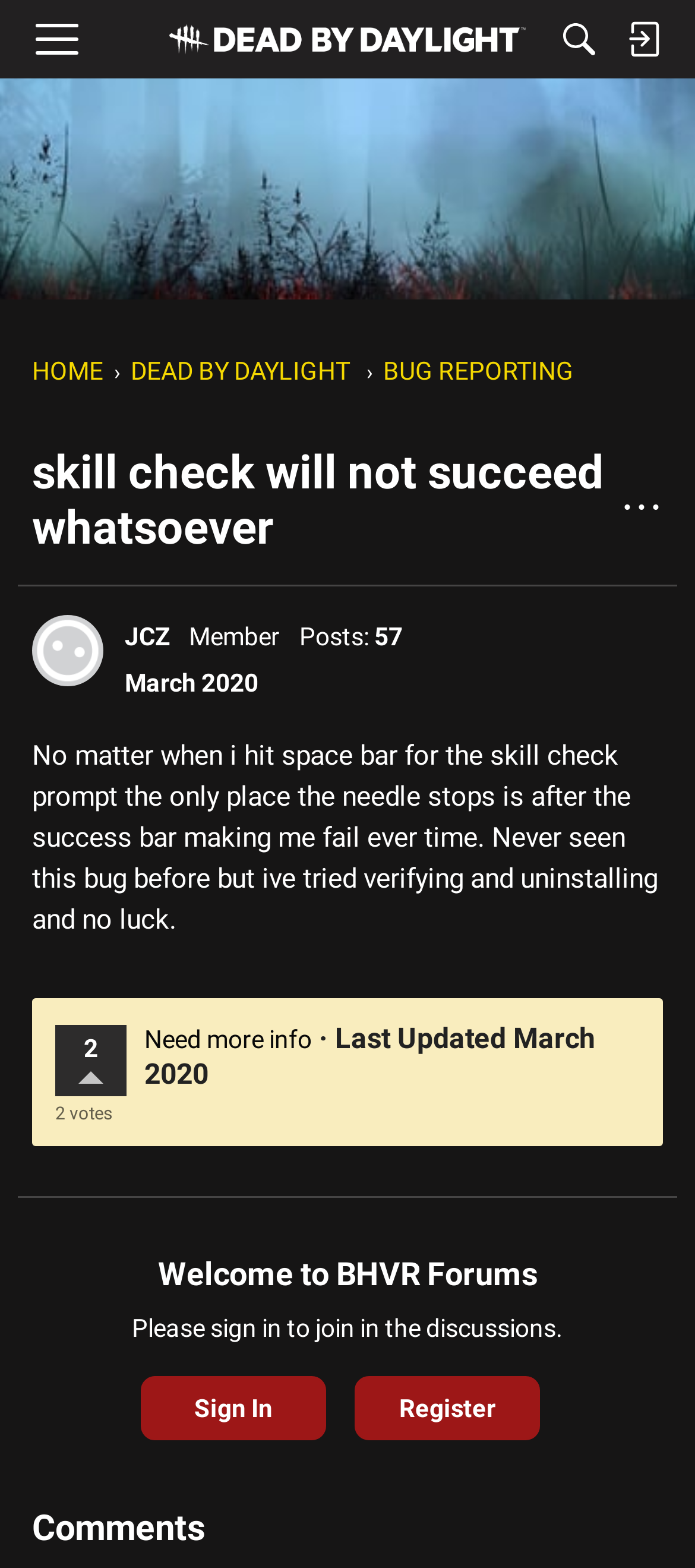Extract the bounding box coordinates for the UI element described by the text: "March 2020". The coordinates should be in the form of [left, top, right, bottom] with values between 0 and 1.

[0.179, 0.427, 0.372, 0.445]